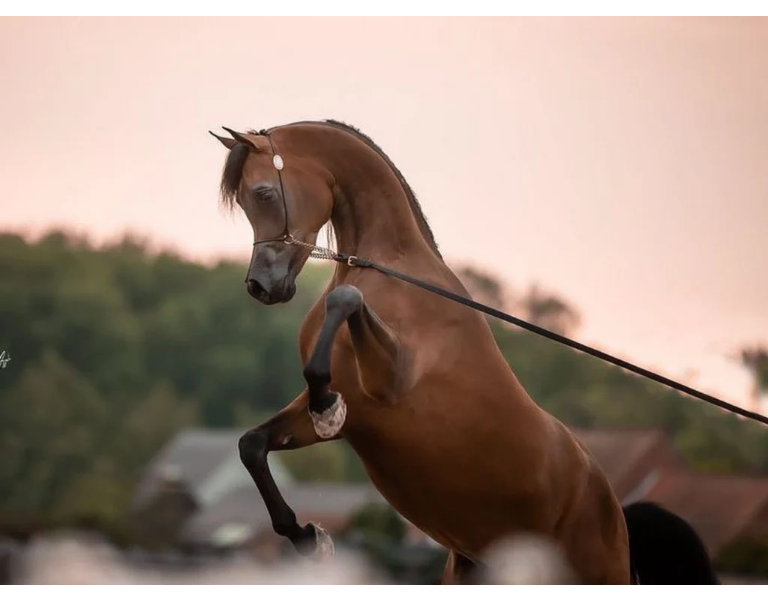Using the details in the image, give a detailed response to the question below:
What is the horse's front leg doing?

The caption describes the horse as standing tall with one front leg raised, giving the impression that the horse is in motion.